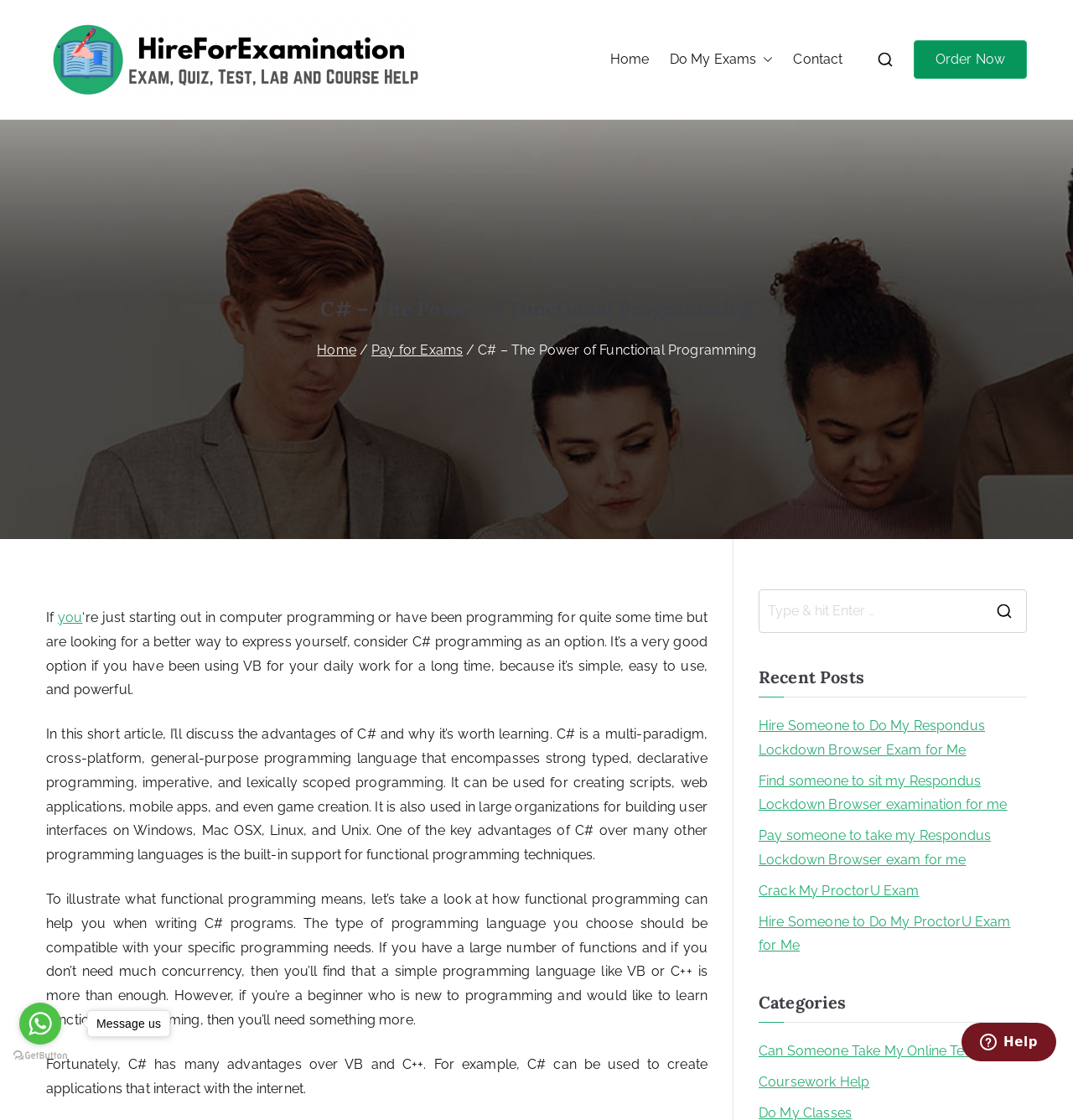Given the element description: "Pay for Exams", predict the bounding box coordinates of the UI element it refers to, using four float numbers between 0 and 1, i.e., [left, top, right, bottom].

[0.346, 0.306, 0.431, 0.32]